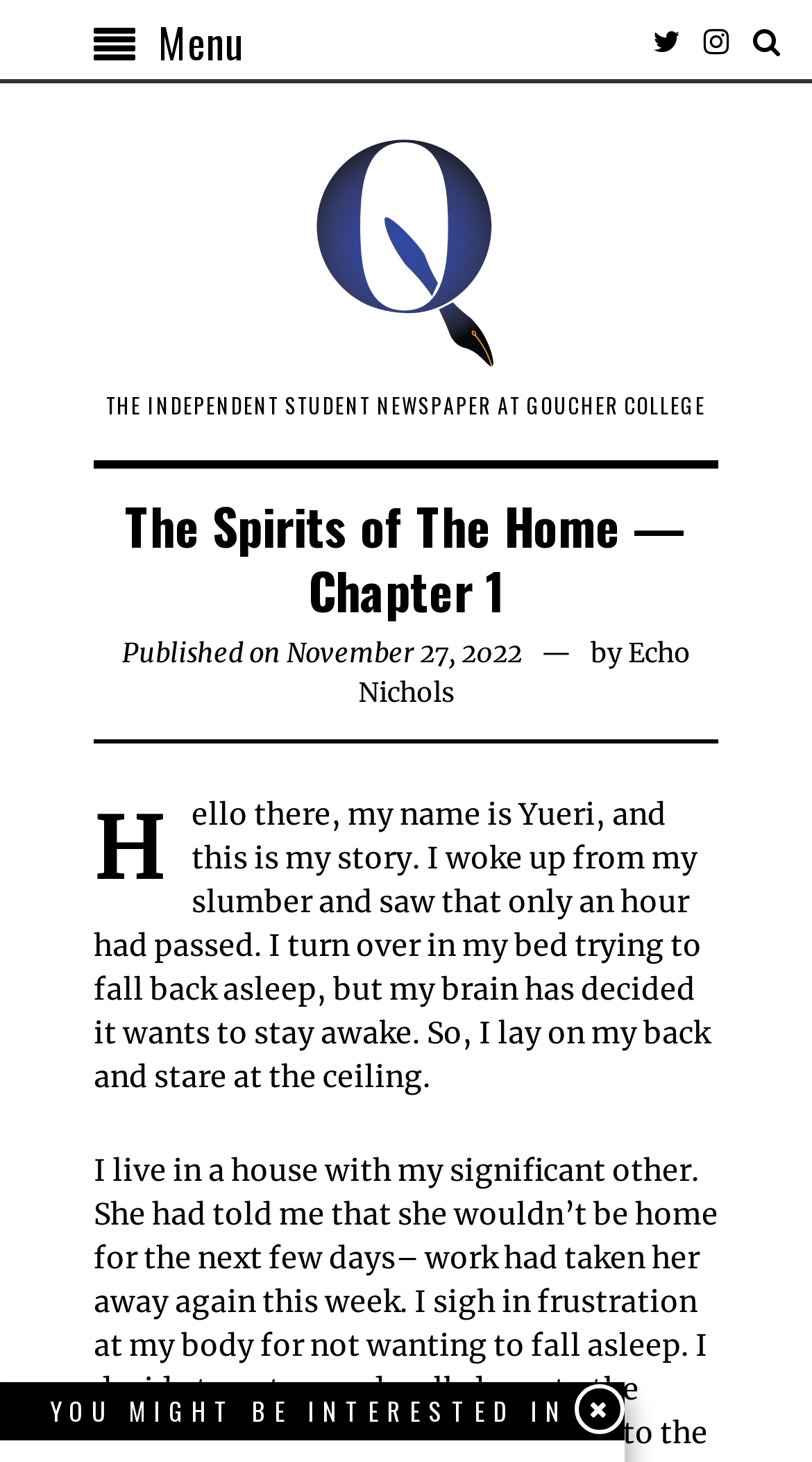Identify the title of the webpage and provide its text content.

The Spirits of The Home — Chapter 1